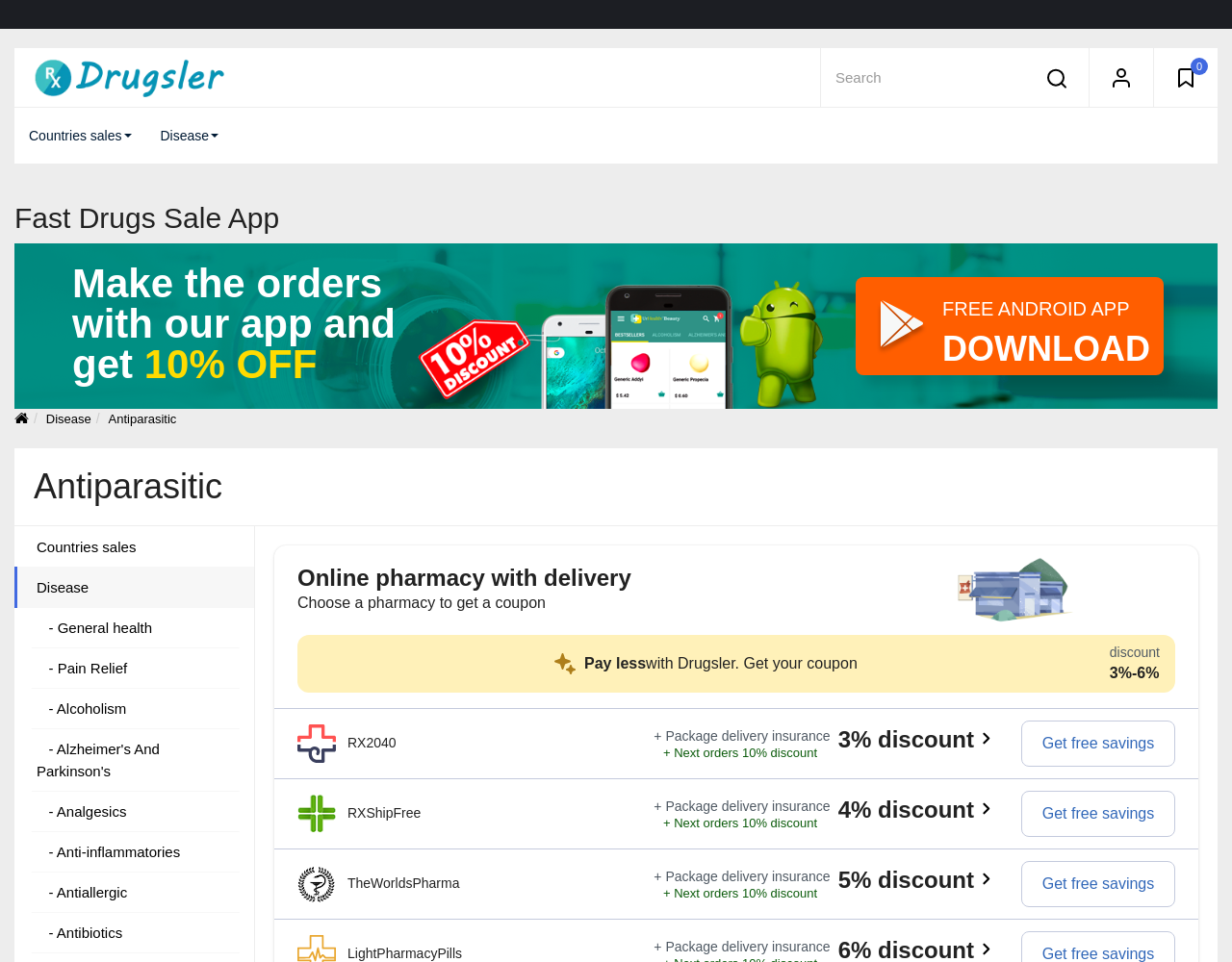Locate the bounding box coordinates of the element to click to perform the following action: 'View Disease page'. The coordinates should be given as four float values between 0 and 1, in the form of [left, top, right, bottom].

[0.118, 0.112, 0.189, 0.17]